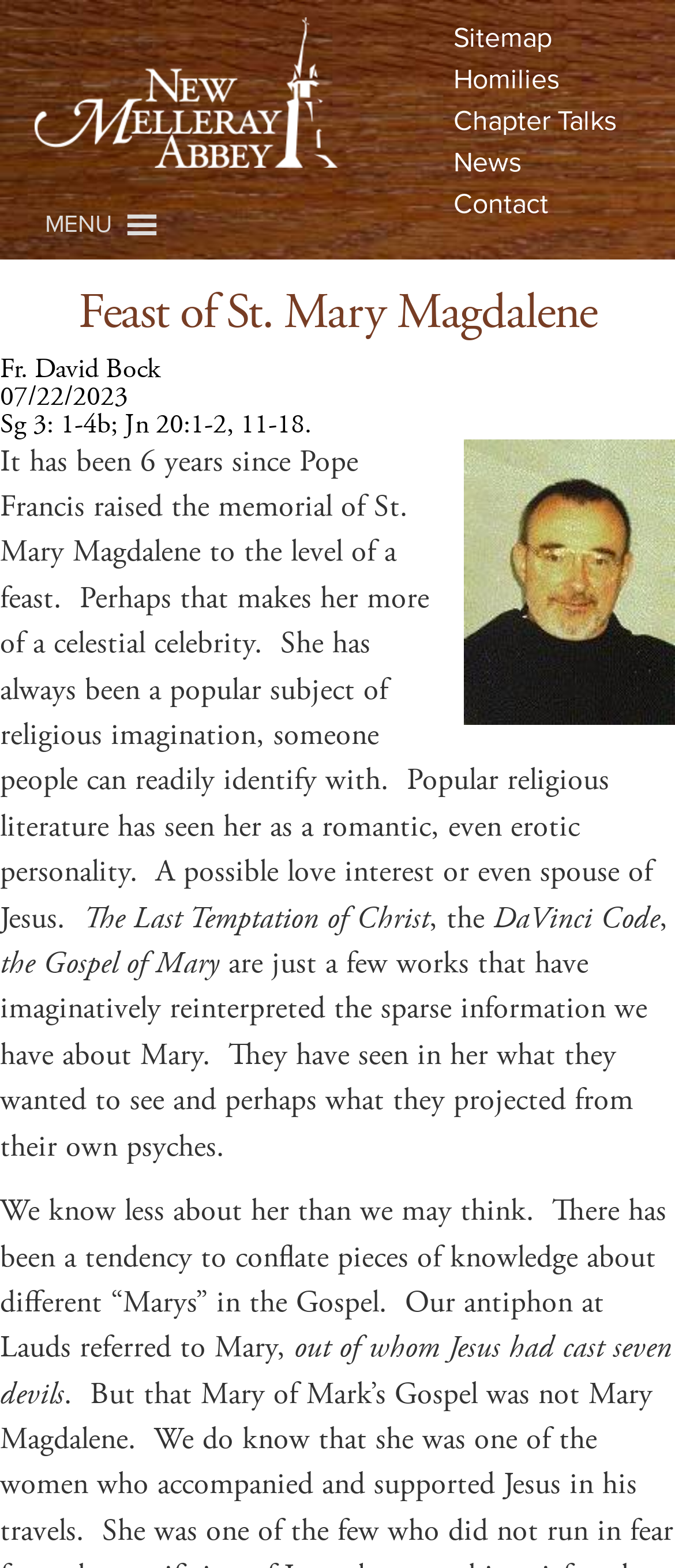Please provide a short answer using a single word or phrase for the question:
What is the name of the book mentioned in the homily?

The Last Temptation of Christ